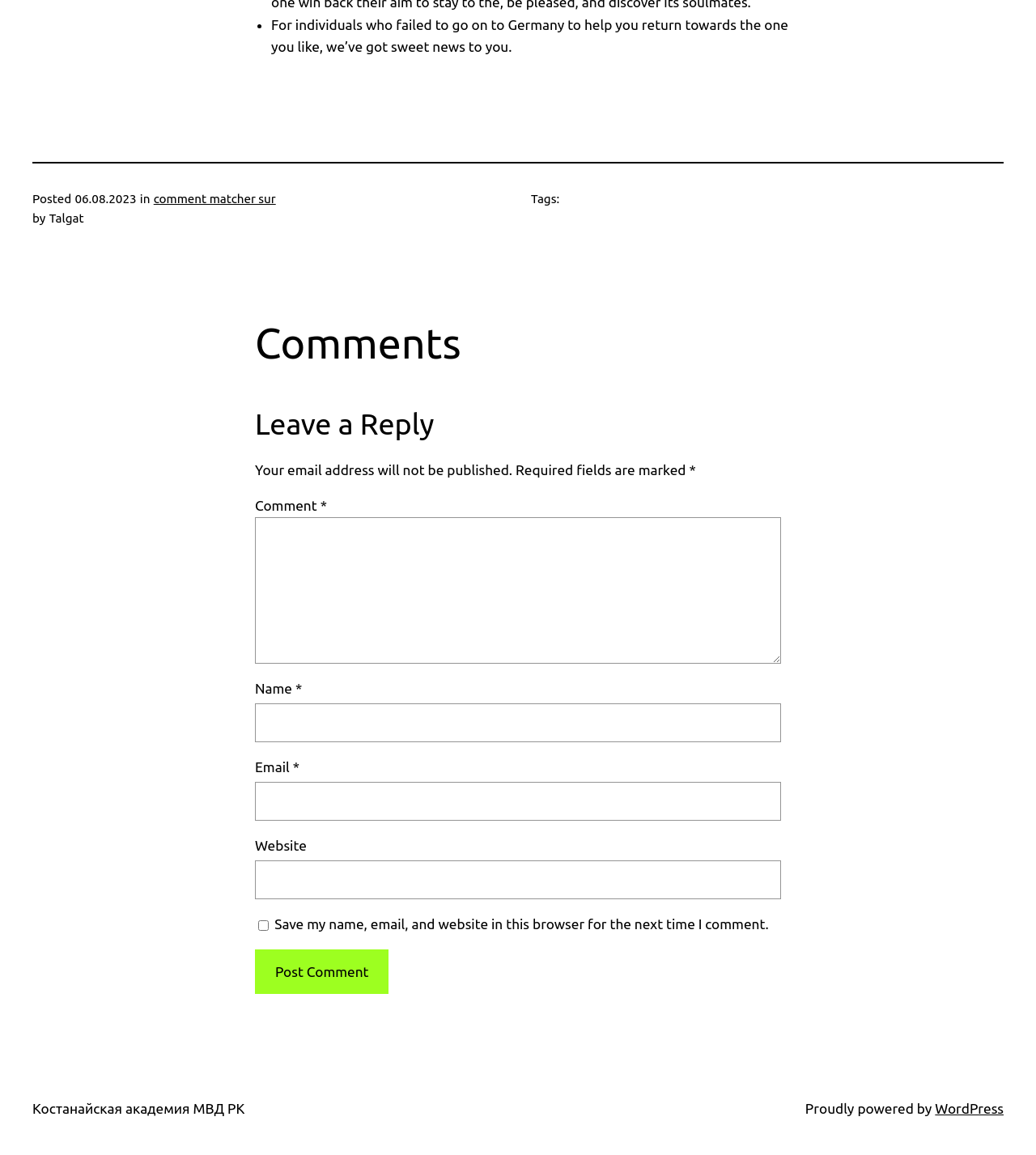What is the title of the section where users can leave a comment?
Examine the webpage screenshot and provide an in-depth answer to the question.

The answer can be found by looking at the heading 'Leave a Reply' which is above the comment form.